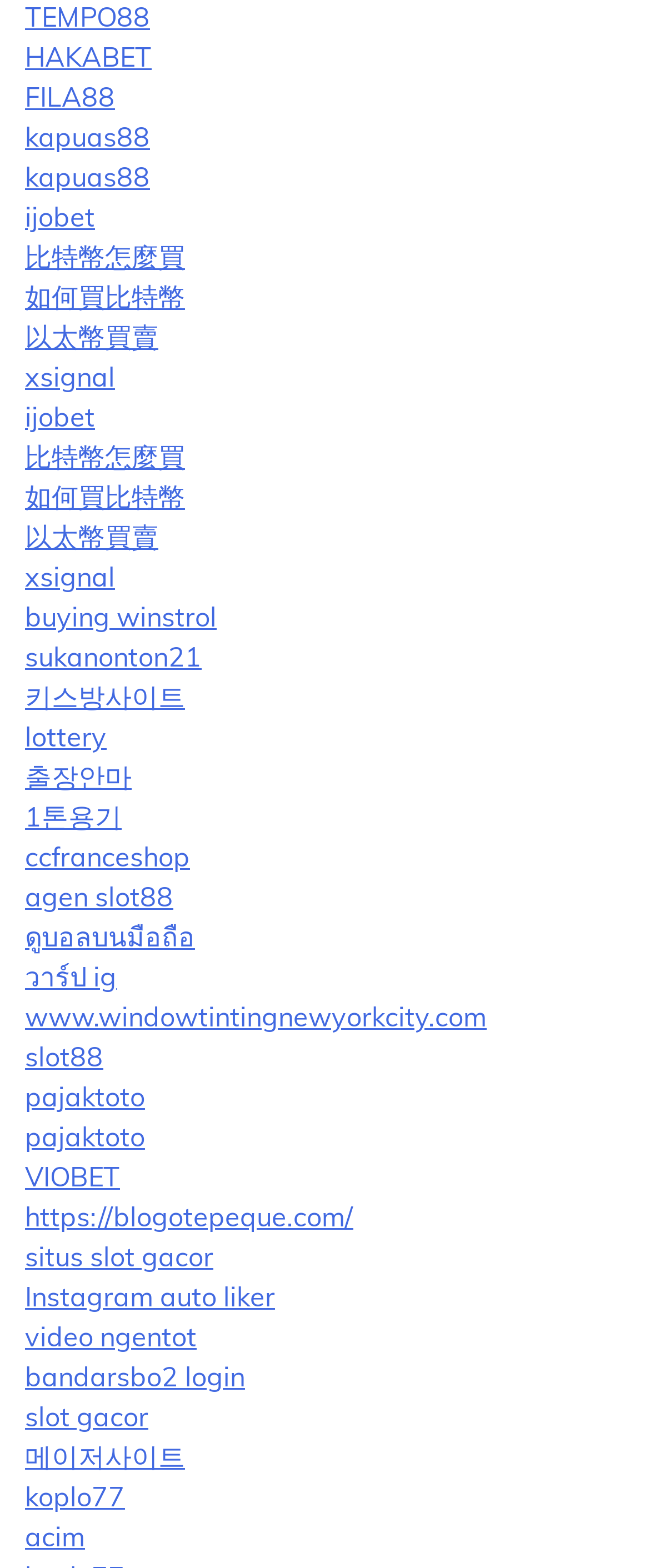Respond to the following question using a concise word or phrase: 
How many links are in Korean?

2